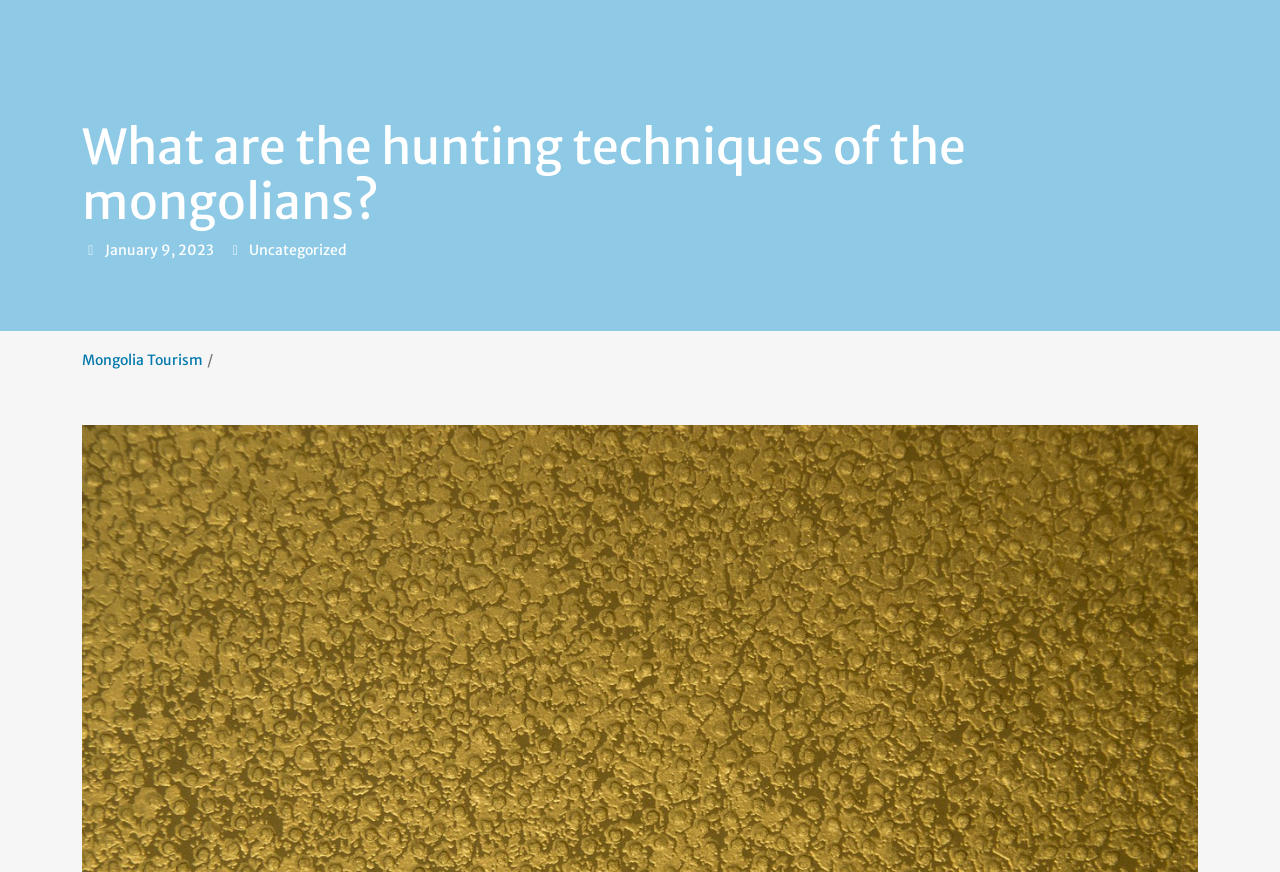Extract the main heading text from the webpage.

What are the hunting techniques of the mongolians?